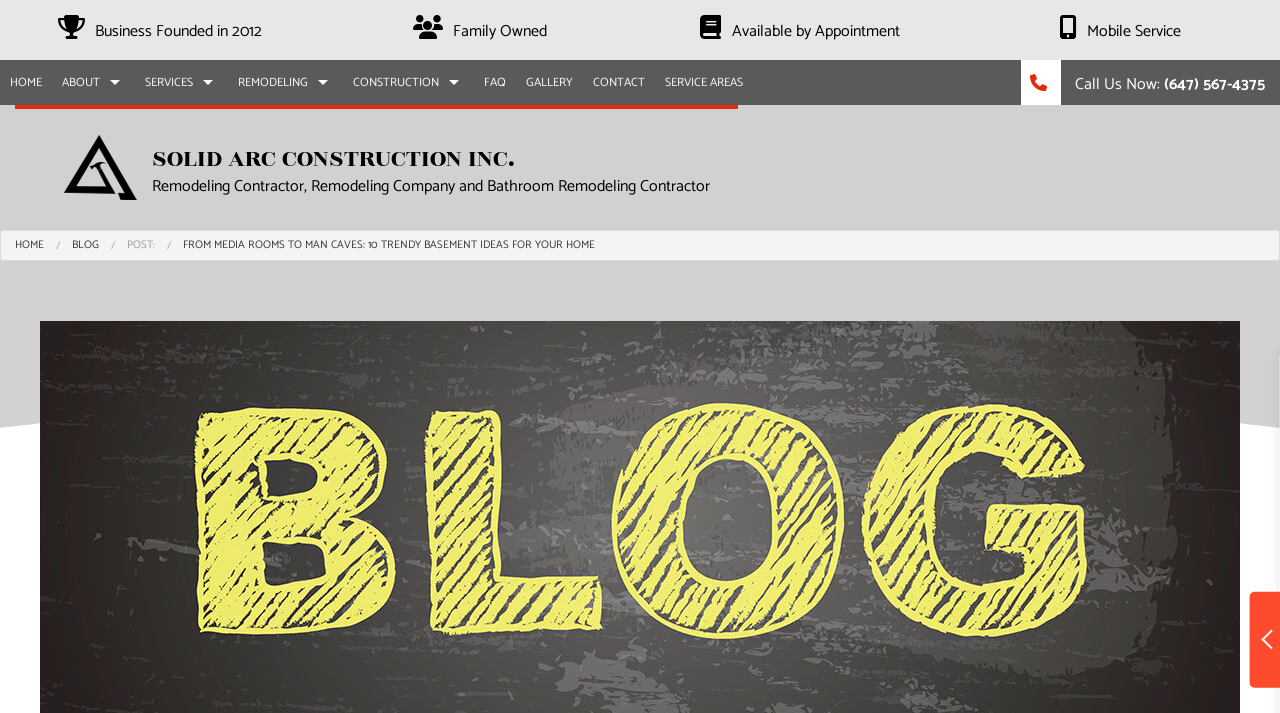Determine the bounding box coordinates for the area you should click to complete the following instruction: "Search for something".

None